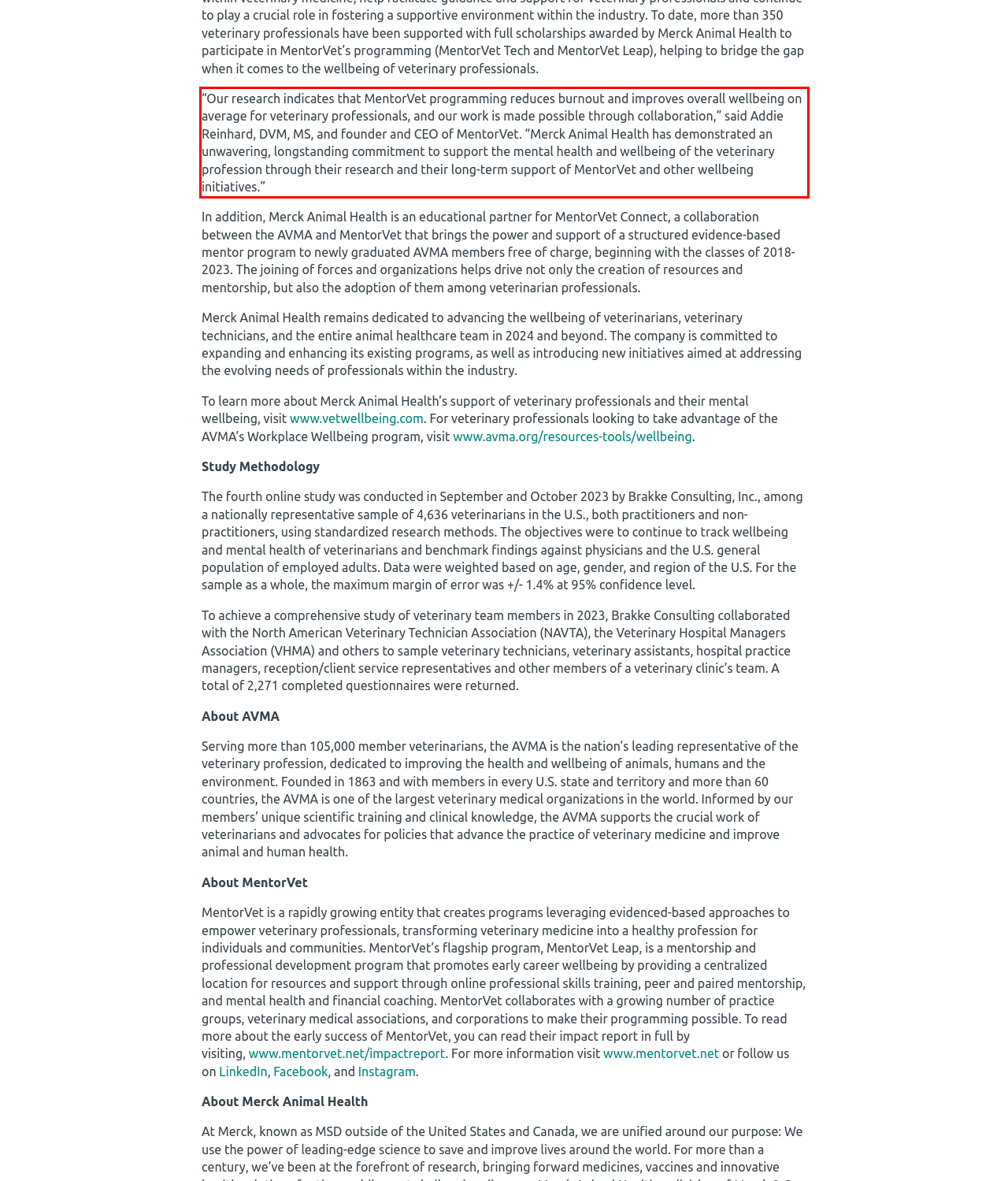Identify and transcribe the text content enclosed by the red bounding box in the given screenshot.

“Our research indicates that MentorVet programming reduces burnout and improves overall wellbeing on average for veterinary professionals, and our work is made possible through collaboration,” said Addie Reinhard, DVM, MS, and founder and CEO of MentorVet. “Merck Animal Health has demonstrated an unwavering, longstanding commitment to support the mental health and wellbeing of the veterinary profession through their research and their long-term support of MentorVet and other wellbeing initiatives.”